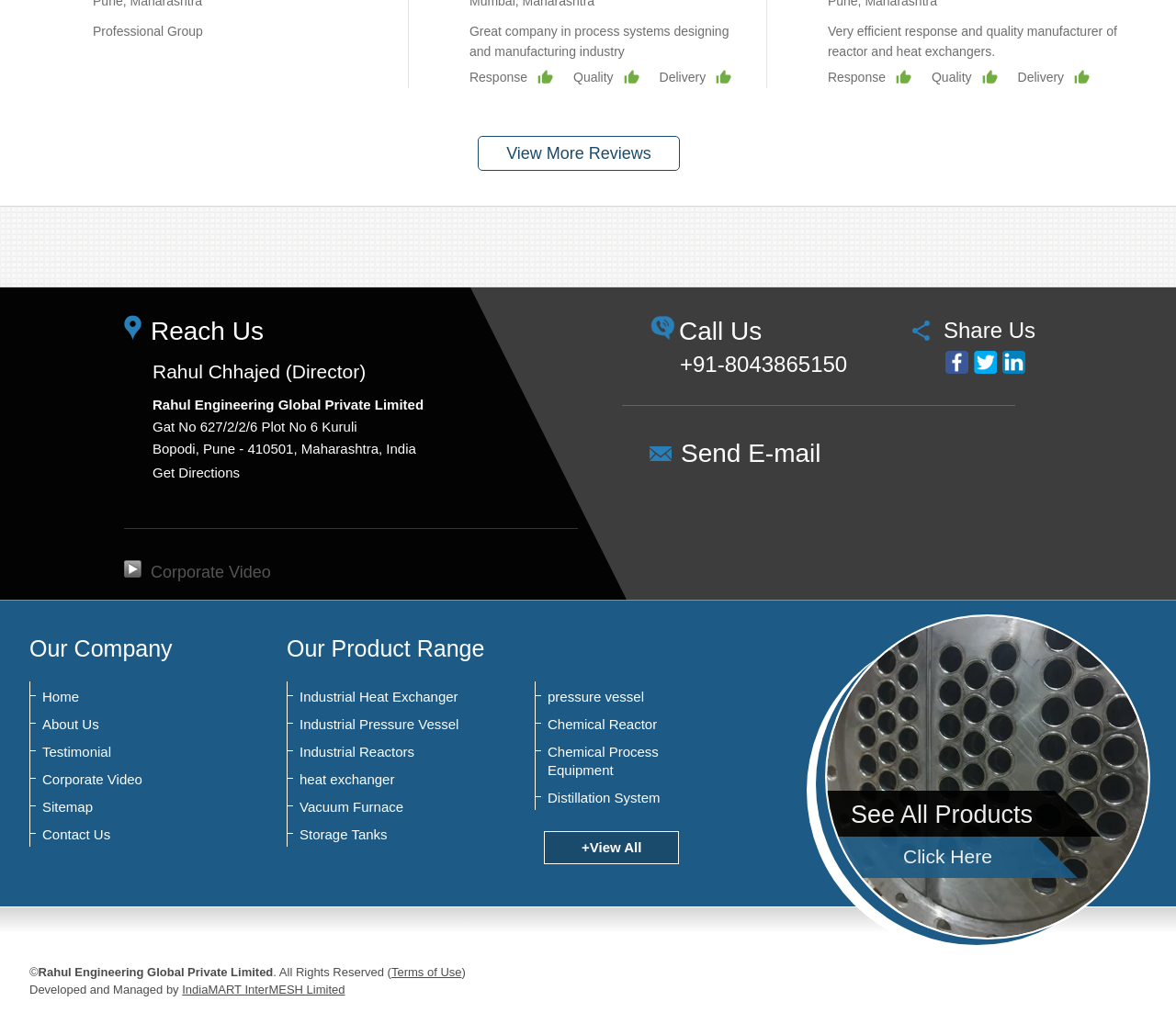Pinpoint the bounding box coordinates of the clickable element to carry out the following instruction: "Send an email."

[0.579, 0.424, 0.698, 0.452]